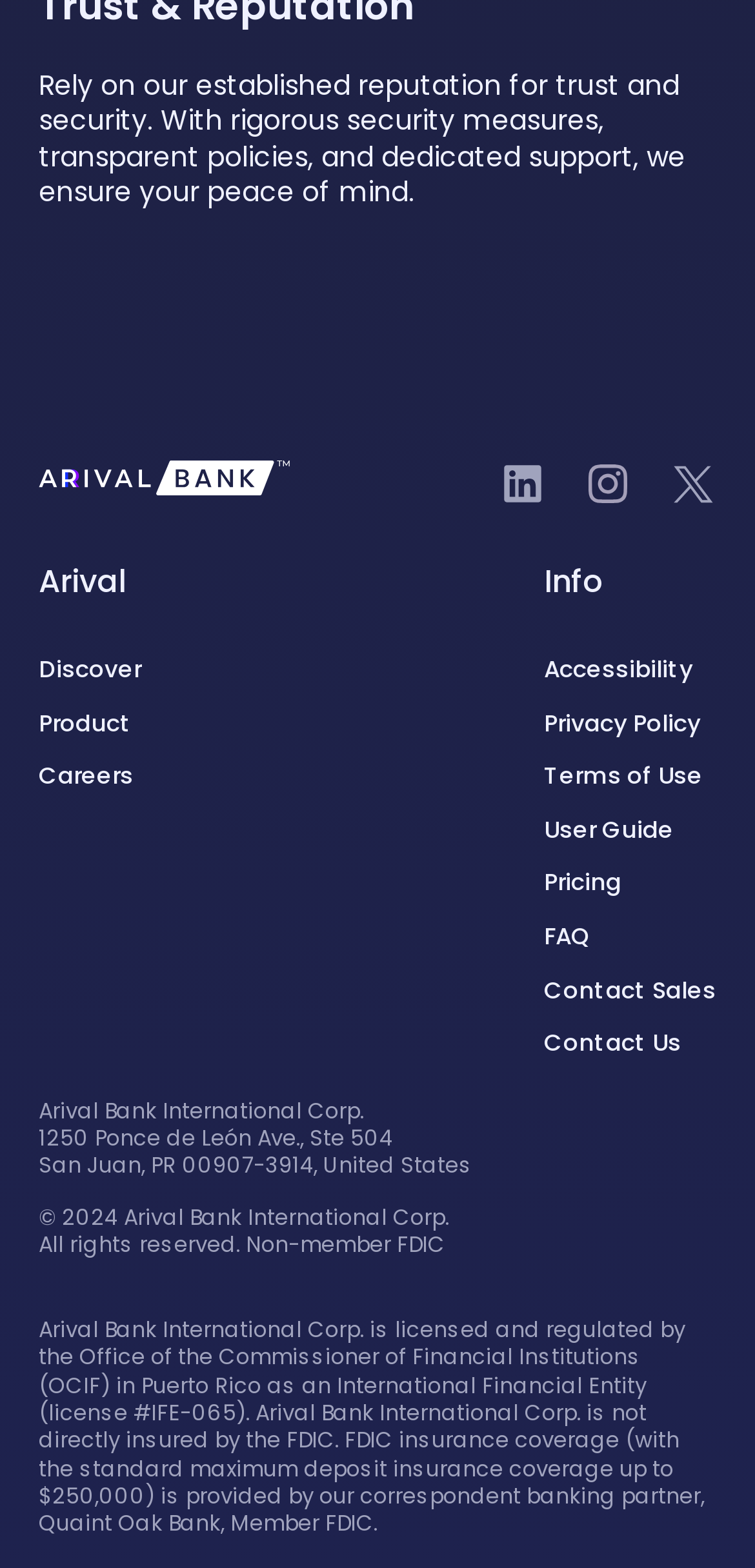Based on the image, provide a detailed response to the question:
What is the license number of the bank?

The license number of the bank can be found in the static text element 'Arival Bank International Corp. is licensed and regulated by the Office of the Commissioner of Financial Institutions (OCIF) in Puerto Rico as an International Financial Entity (license #IFE-065)'.